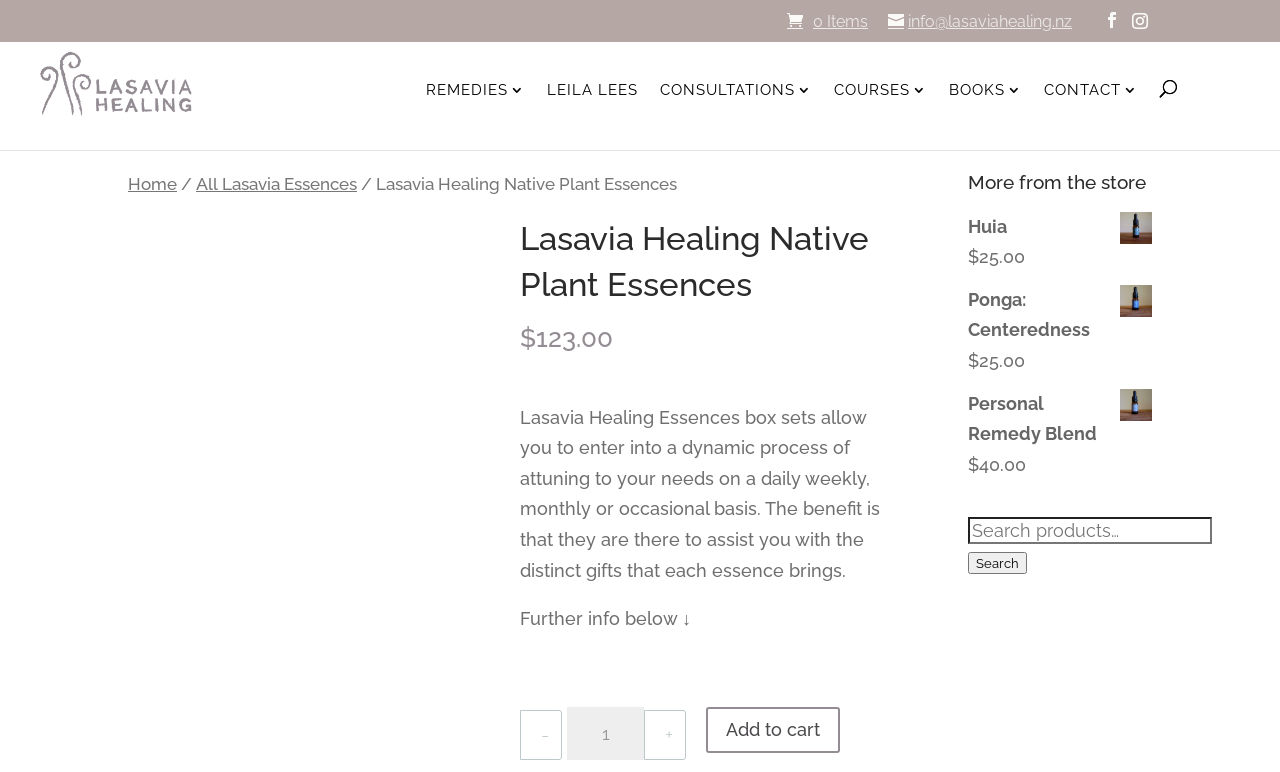Use a single word or phrase to answer this question: 
How many search boxes are there on the webpage?

2